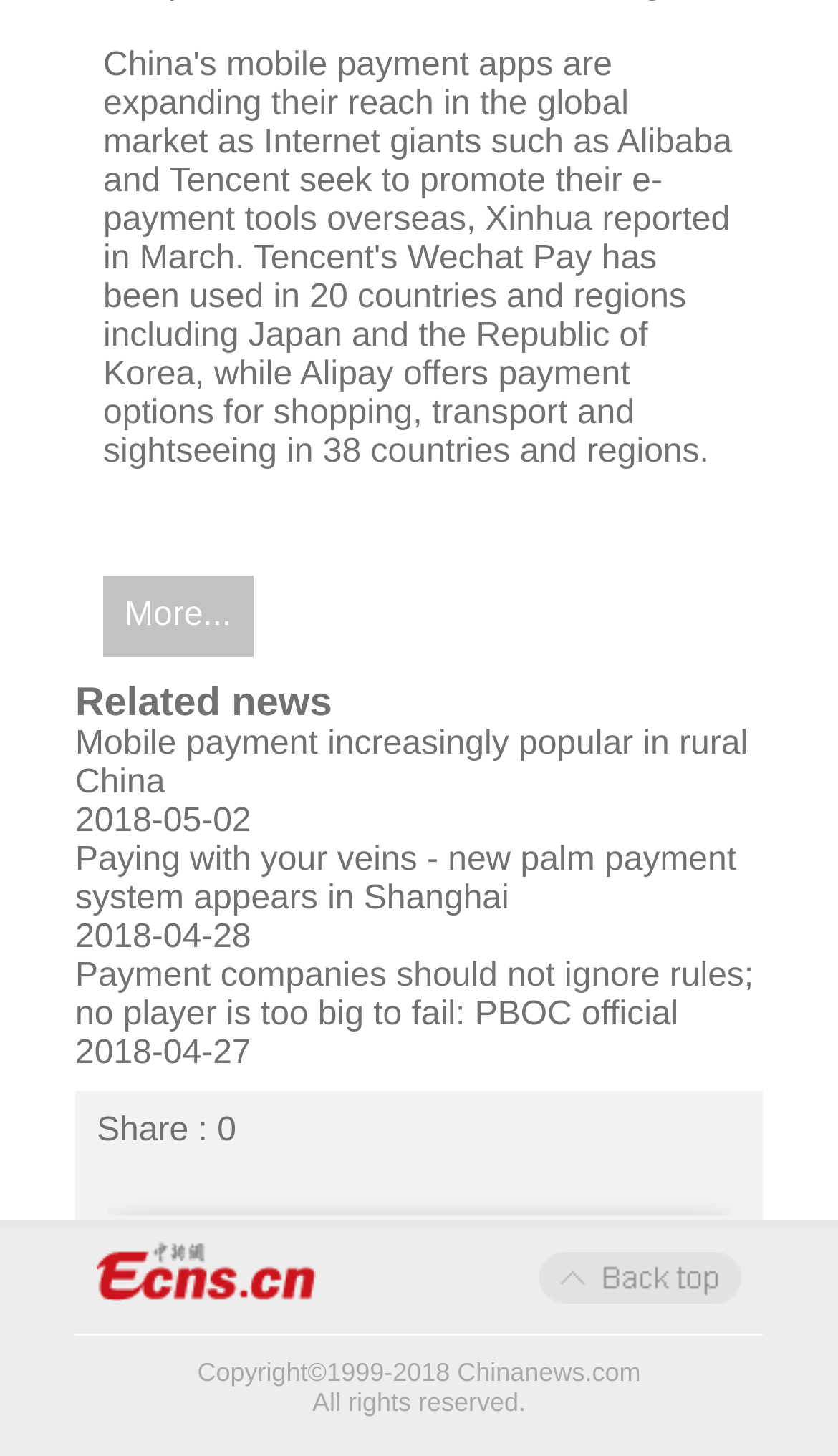Use a single word or phrase to answer the following:
How many news articles are listed?

3